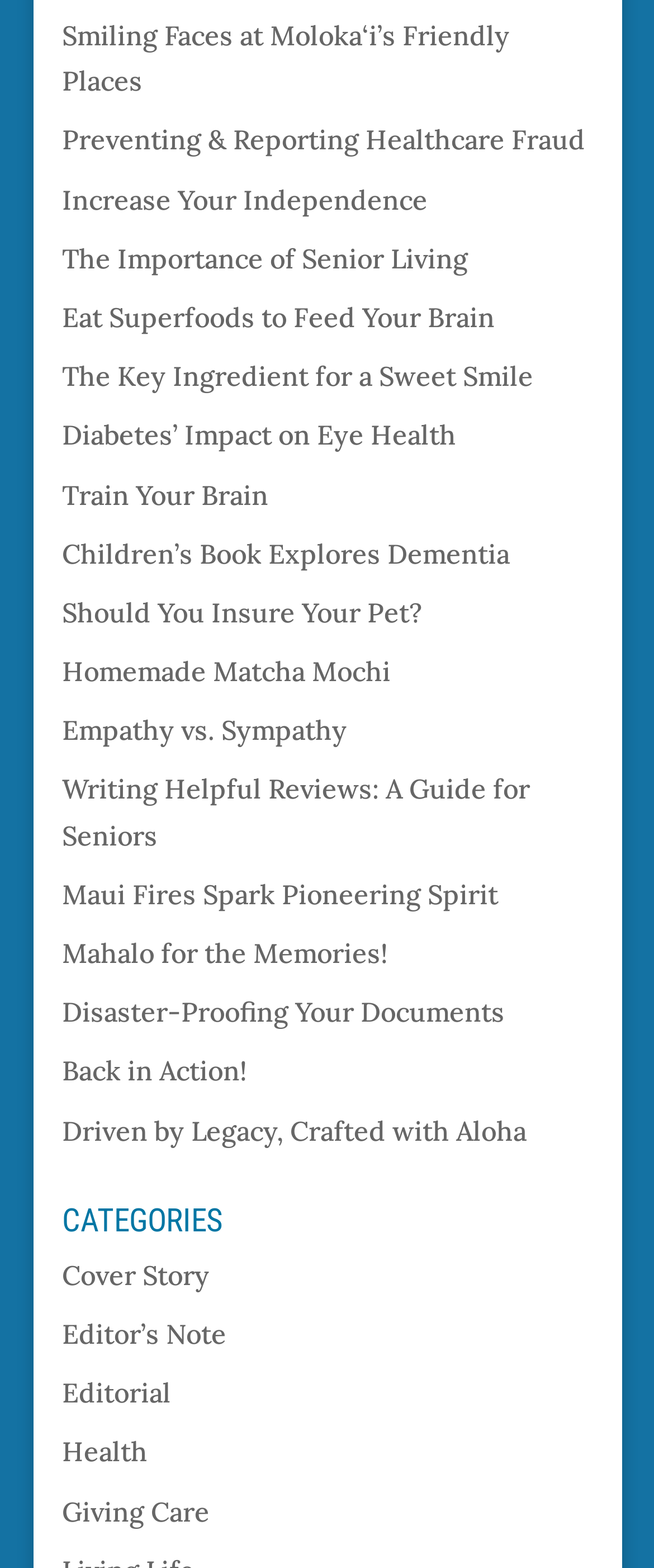How many links are on the webpage?
Using the image, give a concise answer in the form of a single word or short phrase.

24